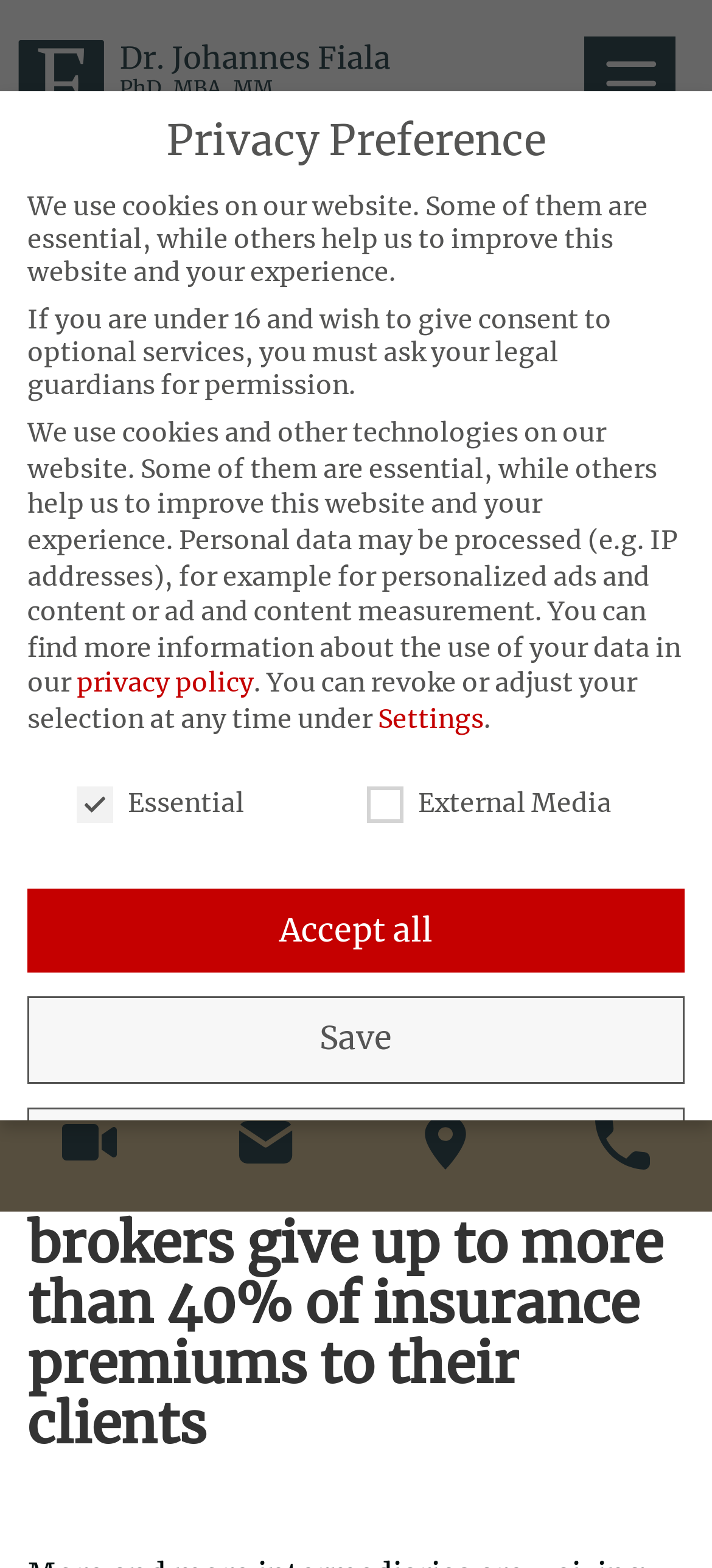Ascertain the bounding box coordinates for the UI element detailed here: "Privacy Policy". The coordinates should be provided as [left, top, right, bottom] with each value being a float between 0 and 1.

[0.449, 0.849, 0.641, 0.864]